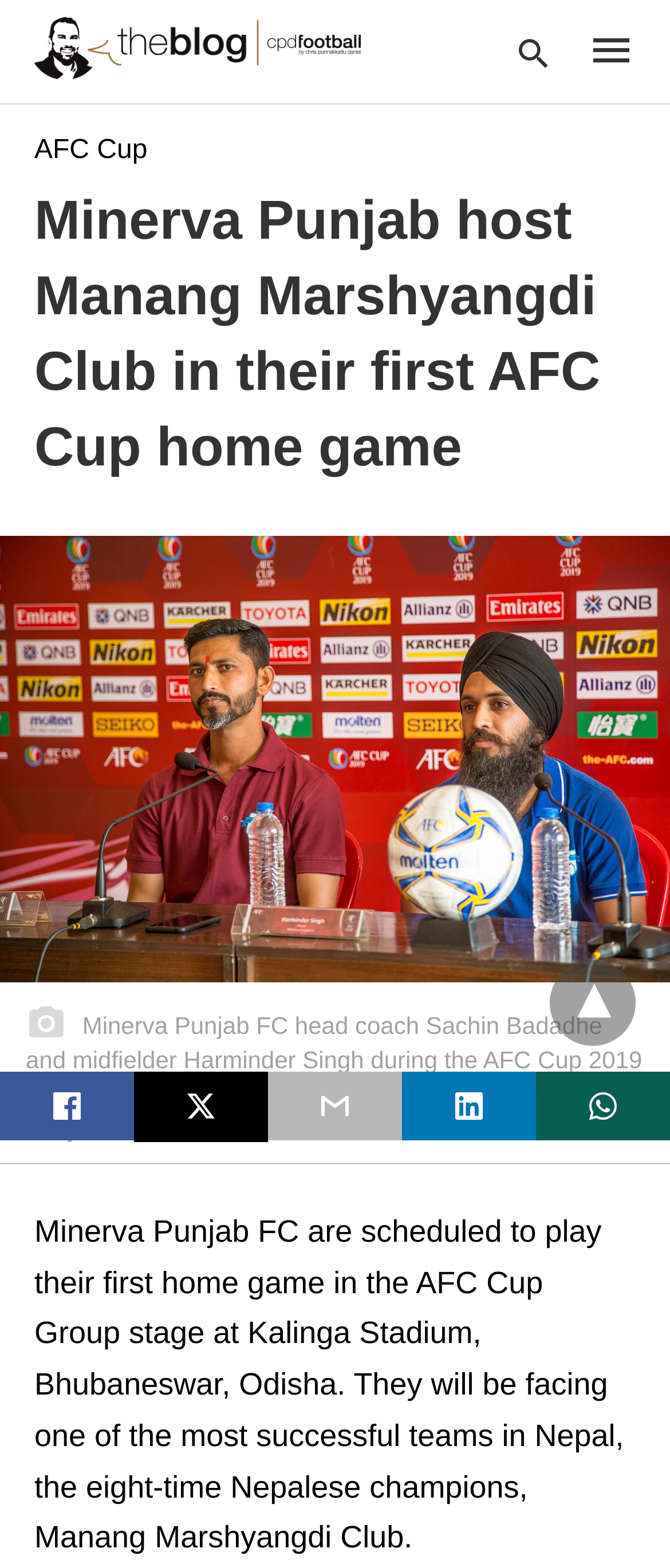Find the bounding box of the web element that fits this description: "aria-label="Open Intercom Messenger"".

None